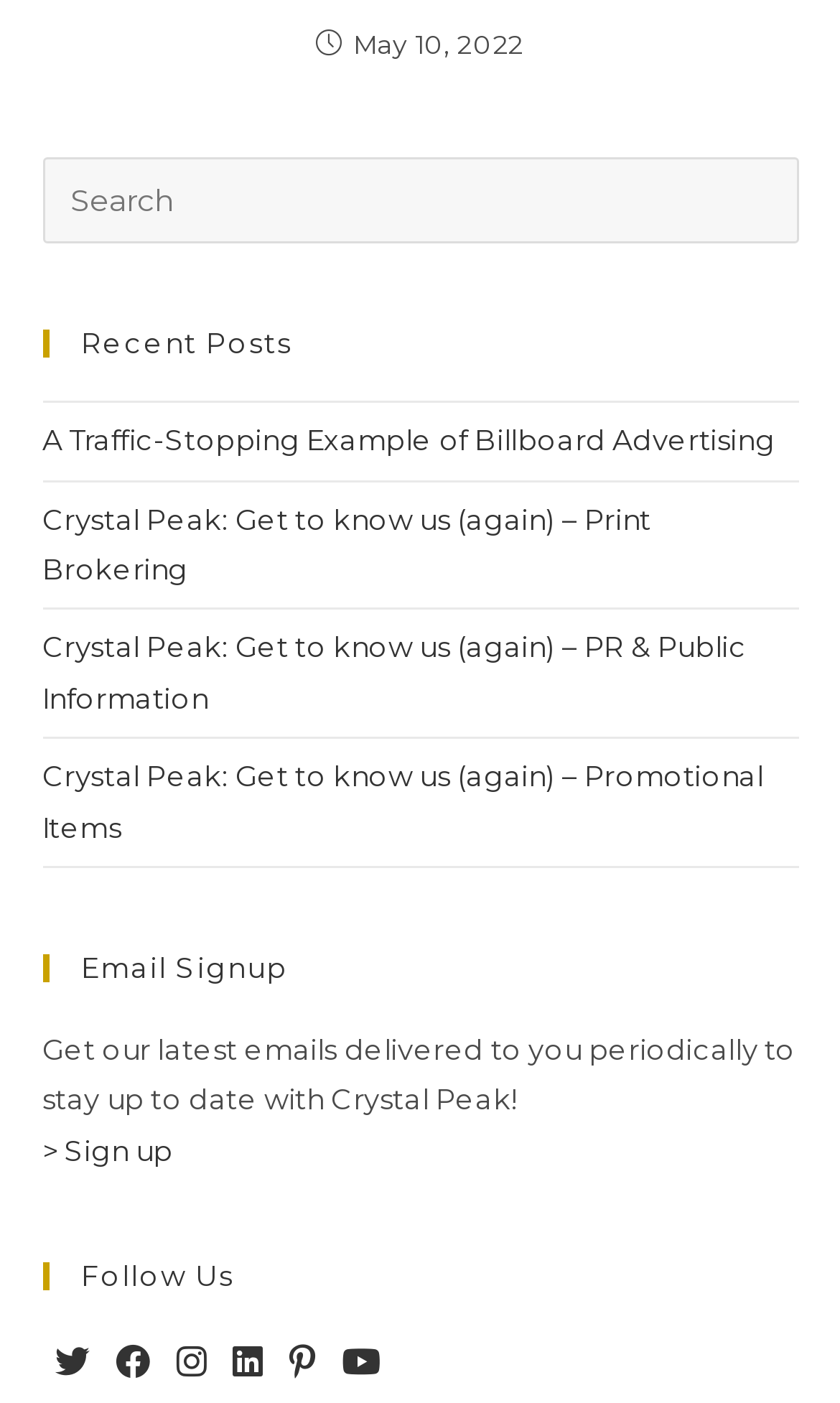Provide the bounding box coordinates of the section that needs to be clicked to accomplish the following instruction: "Sign up for email newsletter."

[0.05, 0.807, 0.206, 0.832]